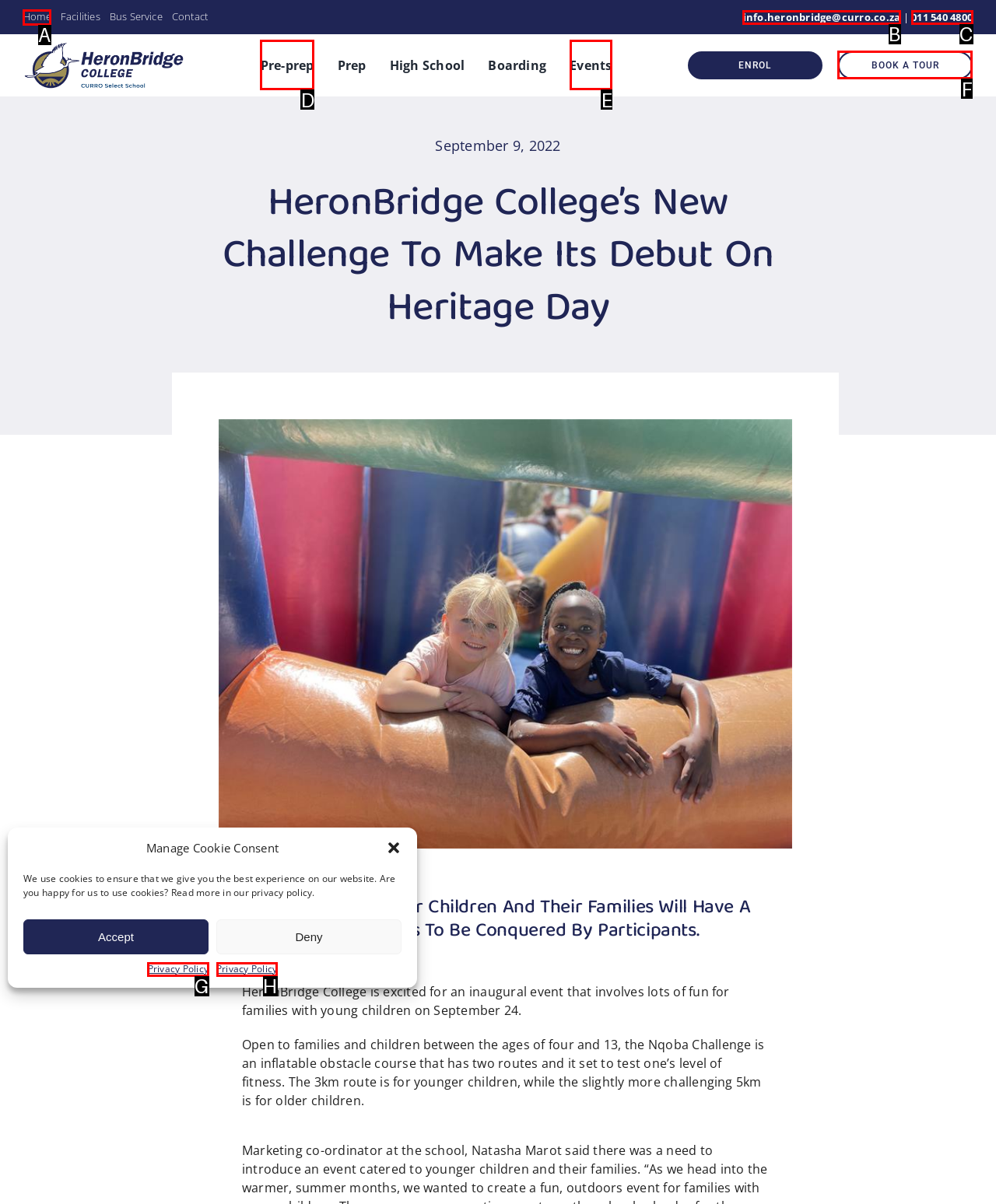Determine which element should be clicked for this task: Click the 'Home' link
Answer with the letter of the selected option.

A